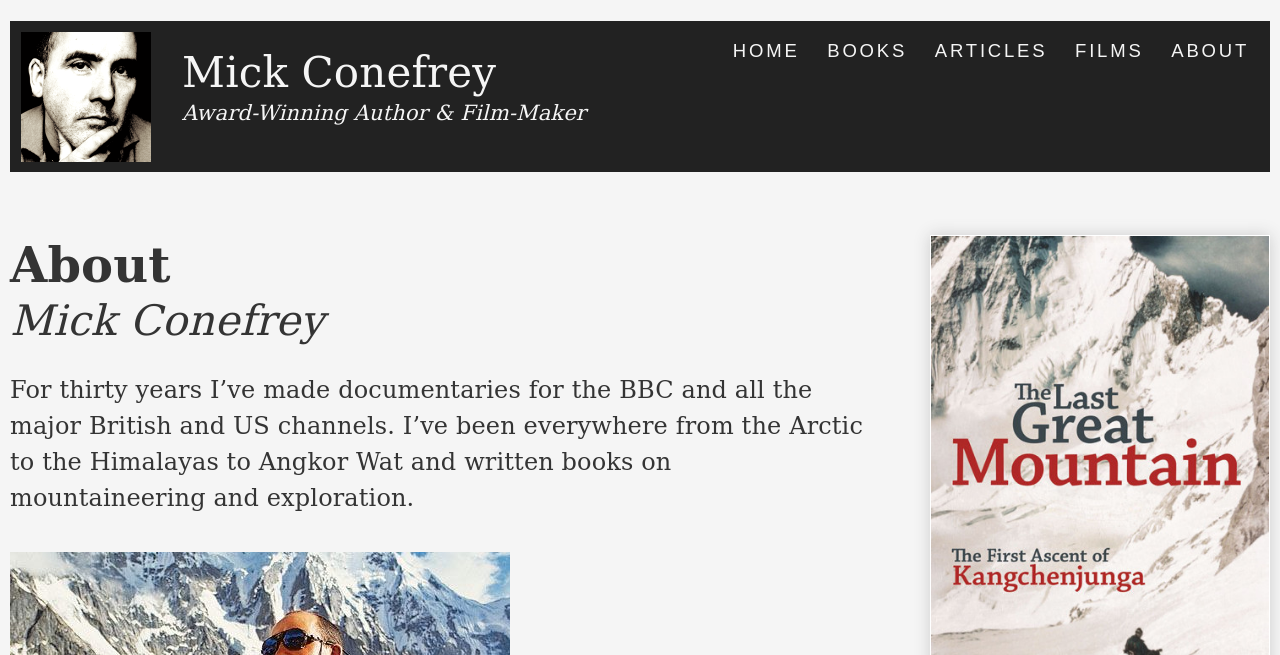Based on the image, please elaborate on the answer to the following question:
What is the name of the website?

I found a Root Element 'About – Mick Conefrey' which suggests that the name of the website is 'About Mick Conefrey'.